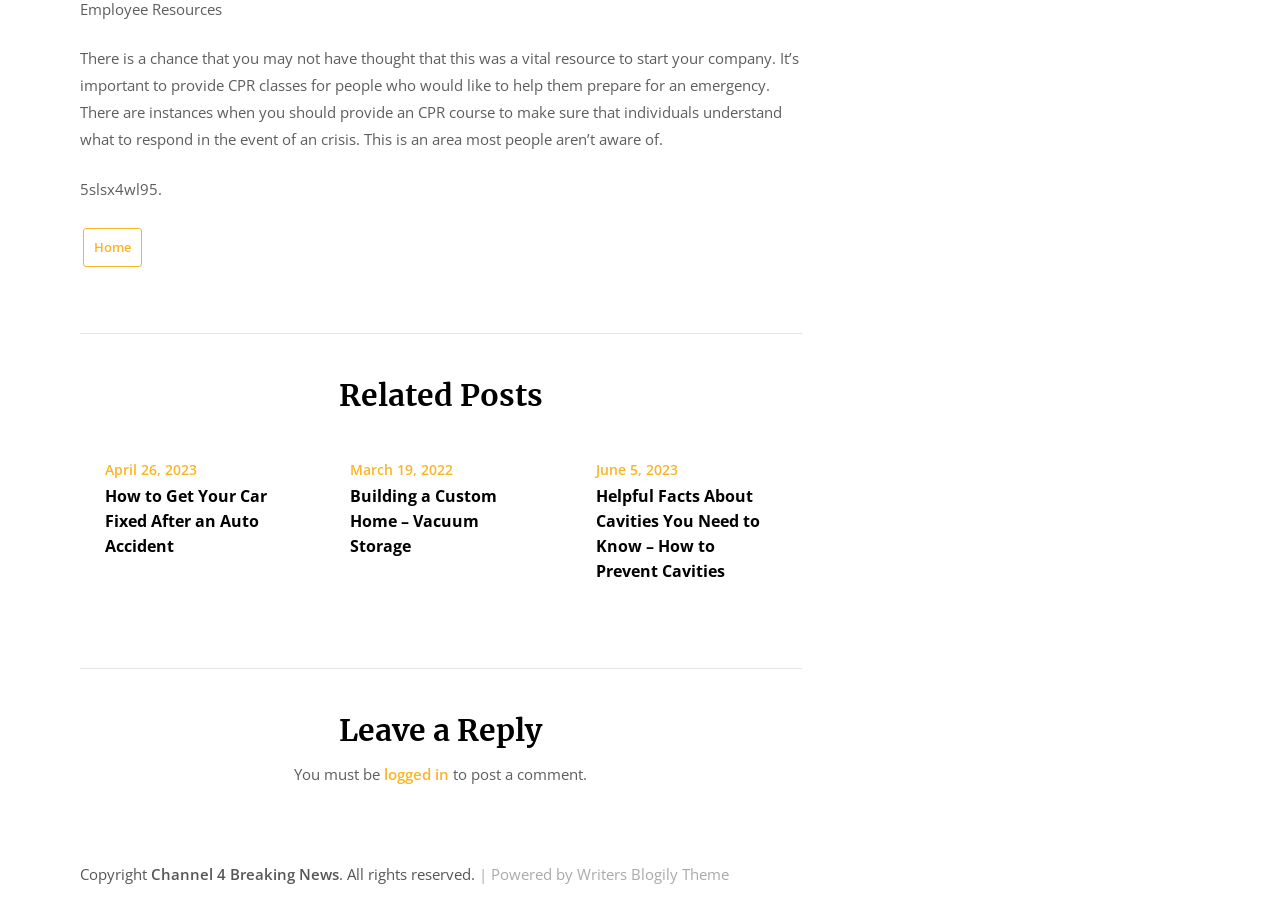Identify the bounding box coordinates for the element you need to click to achieve the following task: "Click on 'Leave a Reply'". Provide the bounding box coordinates as four float numbers between 0 and 1, in the form [left, top, right, bottom].

[0.062, 0.736, 0.626, 0.827]